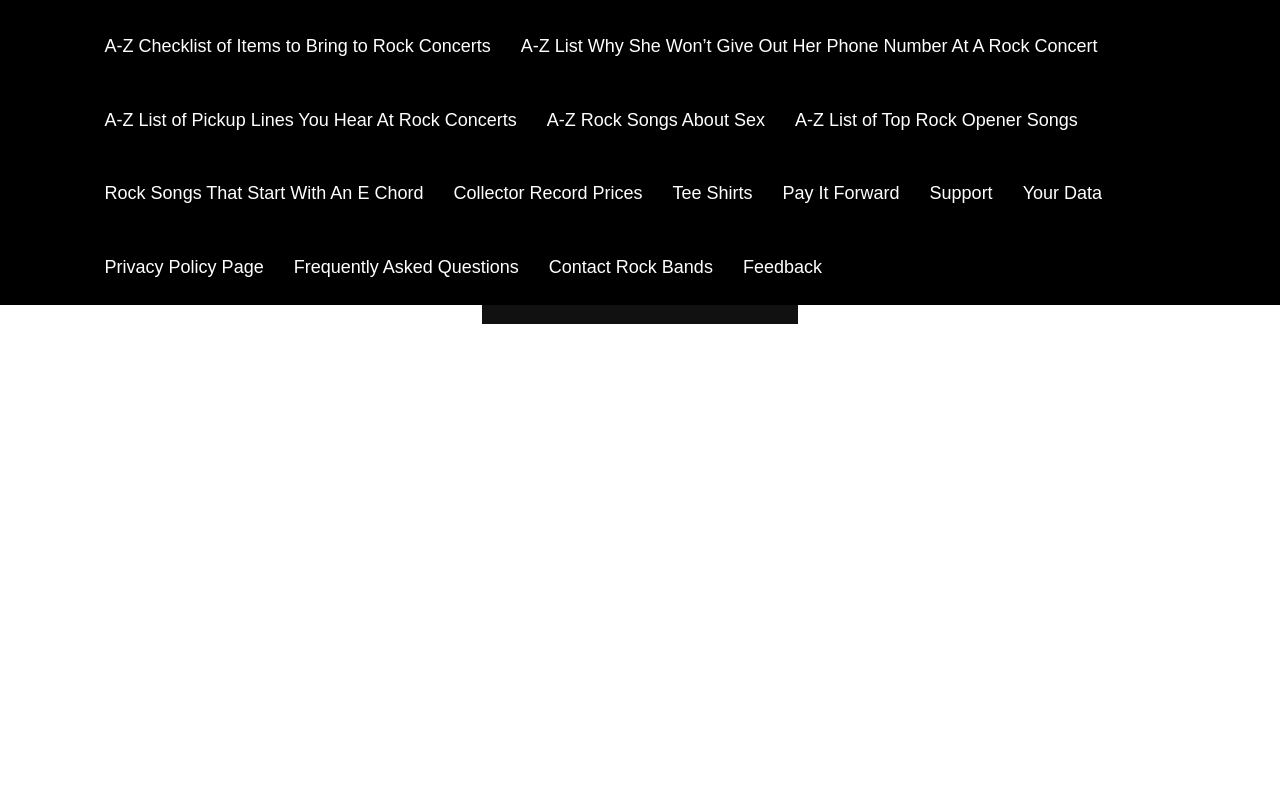Offer an in-depth caption of the entire webpage.

This webpage is about rock music, specifically focusing on 15 rock songs that are famous for their drumming. The page is divided into two main sections. At the top, there are 15 links to related articles, such as "A-Z Checklist of Items to Bring to Rock Concerts", "A-Z List of Pickup Lines You Hear At Rock Concerts", and "Rock Songs That Start With An E Chord". These links are arranged horizontally, with the first five links on the left side, and the remaining 10 links on the right side.

Below these links, there is a large figure that takes up most of the page's width, containing a link to "Rock Bands" and an image with the same label. This figure is positioned near the top center of the page.

Further down, there is another figure that spans almost the entire page width, containing a YouTube video player. This video player is positioned near the bottom center of the page.

Additionally, there are several links to other pages, such as "Privacy Policy Page", "Frequently Asked Questions", "Contact Rock Bands", and "Feedback", which are arranged horizontally near the bottom of the page.